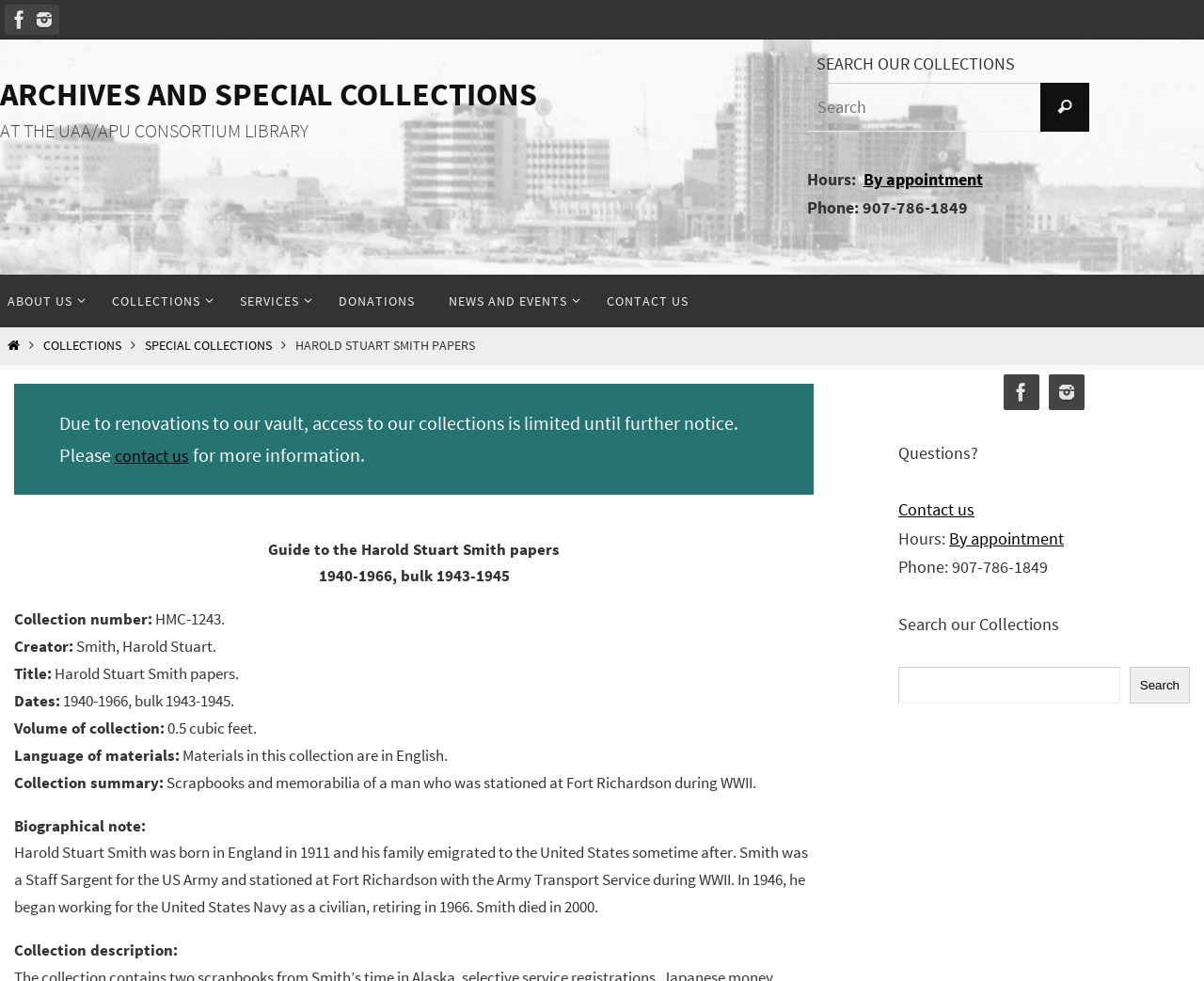Determine the bounding box coordinates for the clickable element required to fulfill the instruction: "View Harold Stuart Smith papers". Provide the coordinates as four float numbers between 0 and 1, i.e., [left, top, right, bottom].

[0.245, 0.345, 0.395, 0.361]